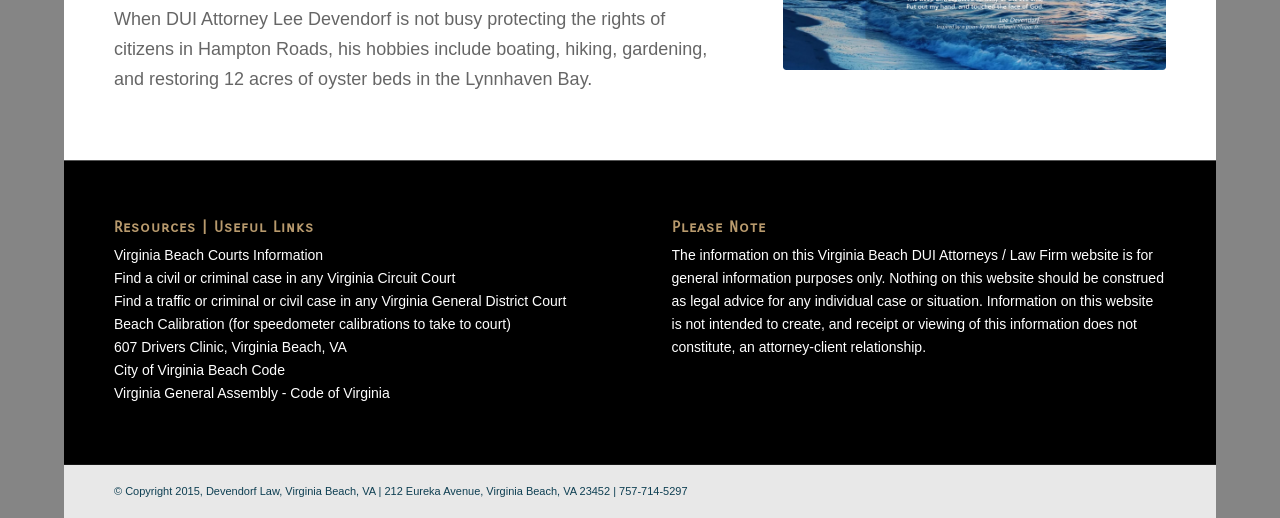Refer to the screenshot and give an in-depth answer to this question: What is the address of Devendorf Law?

The answer can be found in the StaticText element with the text '© Copyright 2015, Devendorf Law, Virginia Beach, VA | 212 Eureka Avenue, Virginia Beach, VA 23452 | 757-714-5297' which contains the address of Devendorf Law.